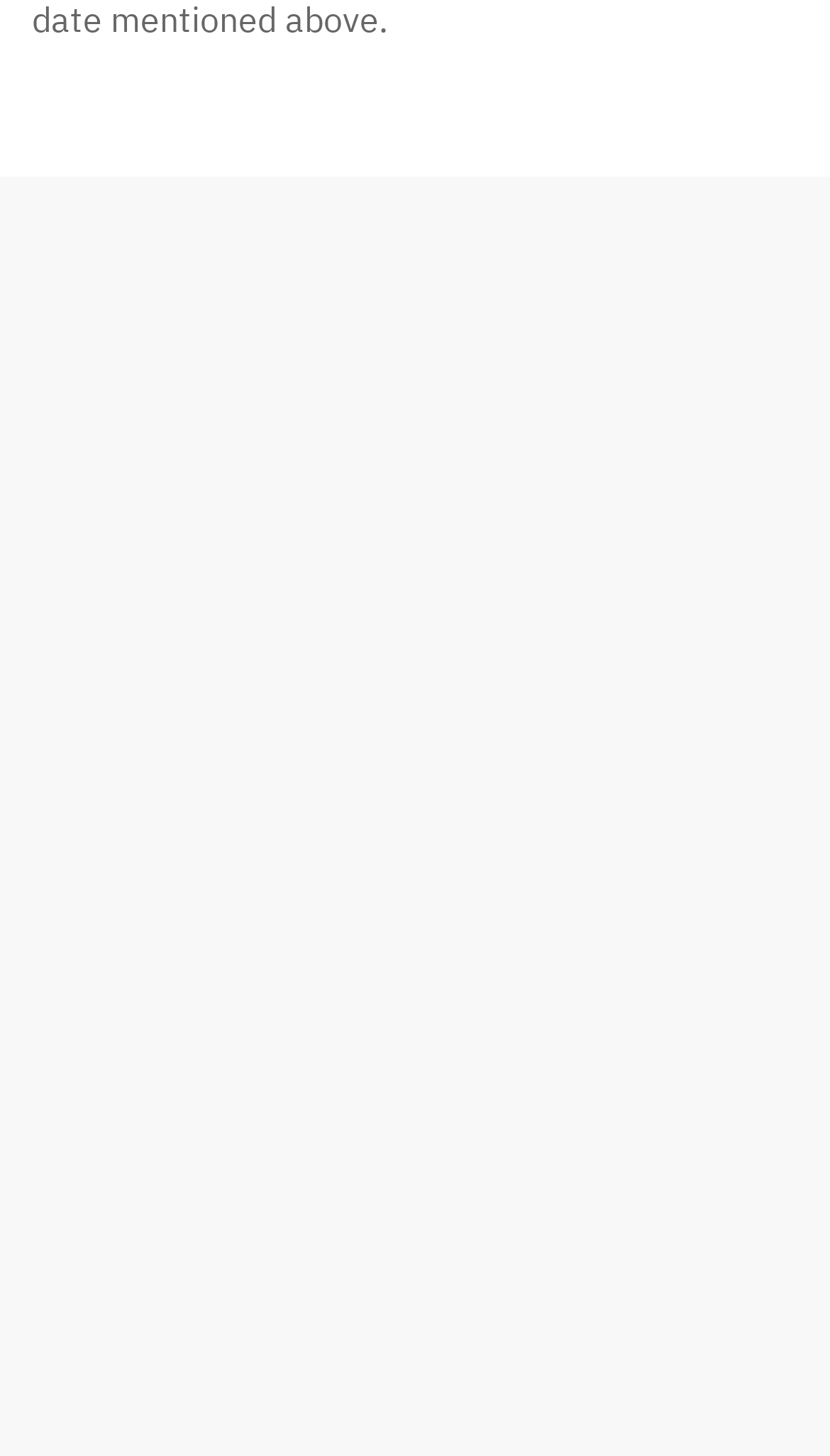Please locate the bounding box coordinates of the element's region that needs to be clicked to follow the instruction: "view about us". The bounding box coordinates should be provided as four float numbers between 0 and 1, i.e., [left, top, right, bottom].

[0.038, 0.223, 0.962, 0.273]